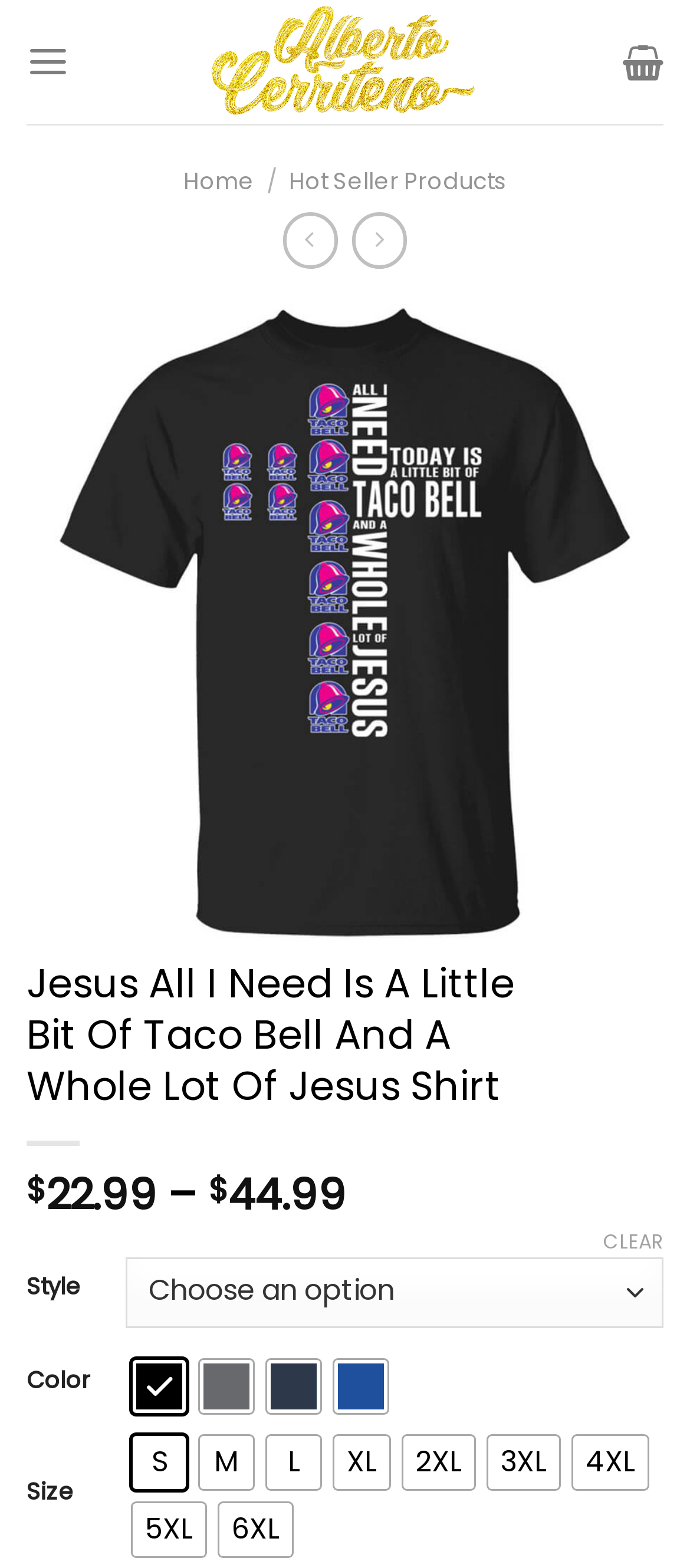Using the information from the screenshot, answer the following question thoroughly:
What is the default color of the shirt?

I determined the default color by looking at the radiogroup element with the label 'Color' and finding the radio button with the label 'Black' which is checked by default.